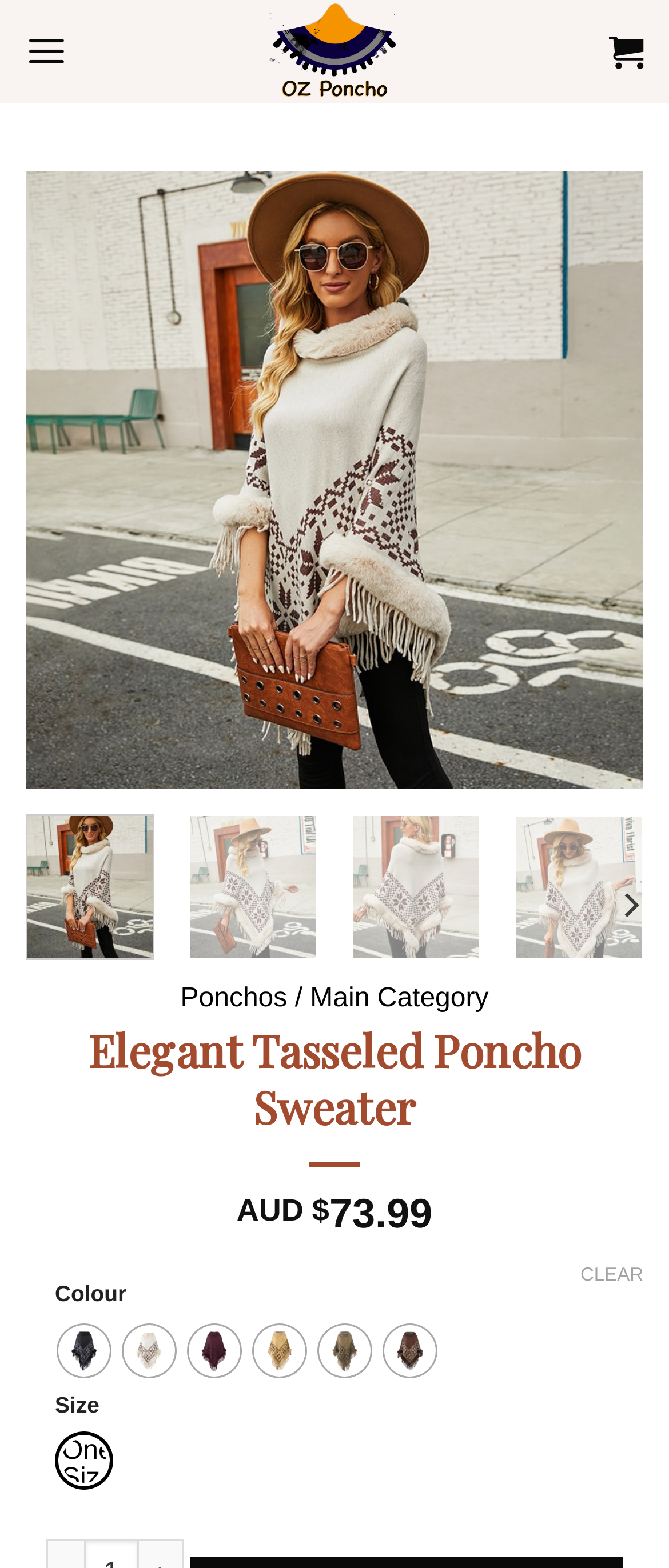Determine the bounding box coordinates for the clickable element to execute this instruction: "Select the Previous button". Provide the coordinates as four float numbers between 0 and 1, i.e., [left, top, right, bottom].

[0.075, 0.267, 0.168, 0.345]